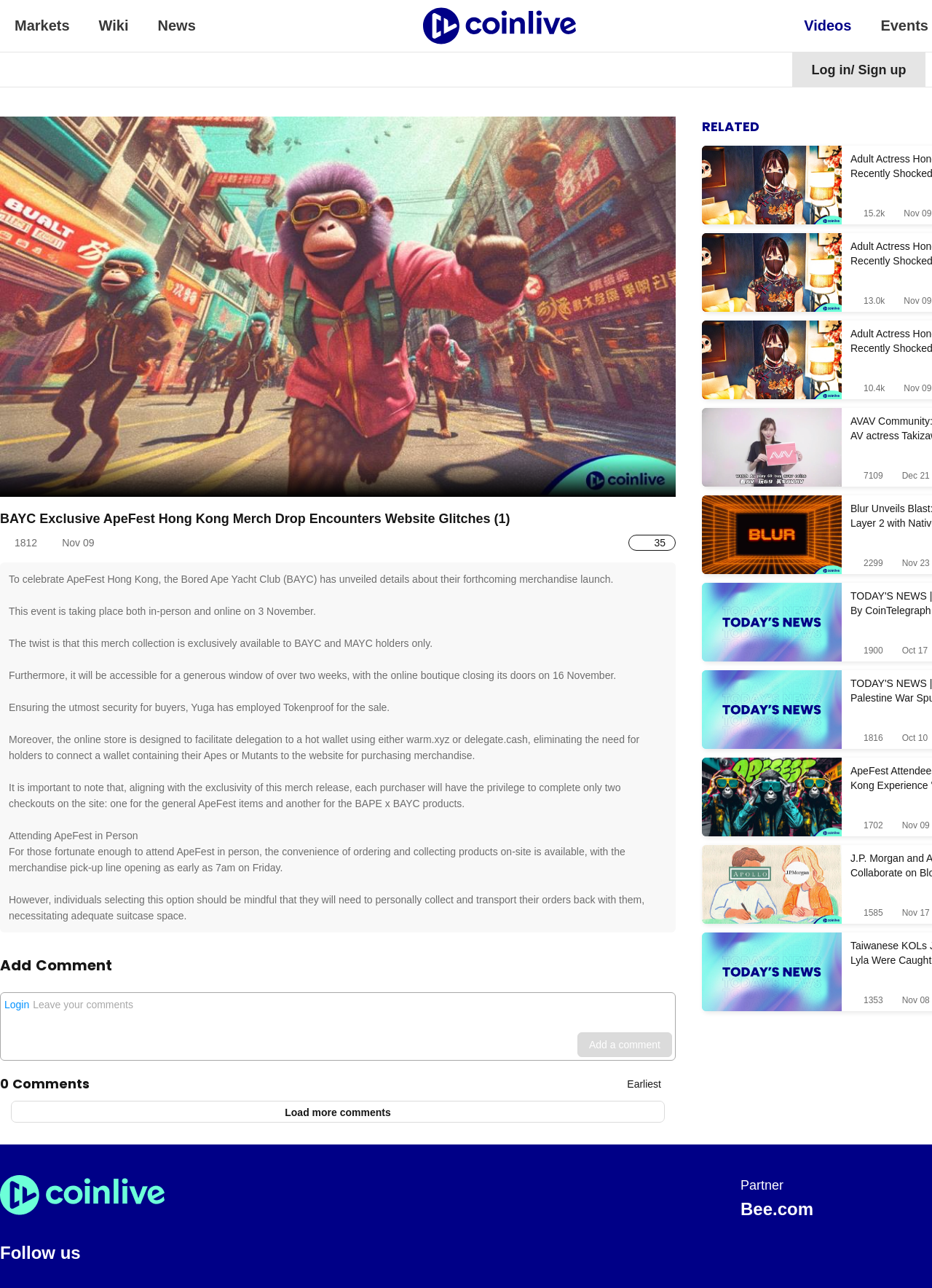Please locate the bounding box coordinates of the element that needs to be clicked to achieve the following instruction: "Visit the 'Ministry' page". The coordinates should be four float numbers between 0 and 1, i.e., [left, top, right, bottom].

None